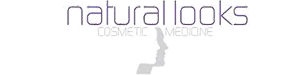Please respond to the question with a concise word or phrase:
What does the color palette of the logo reflect?

Professional and sophisticated image